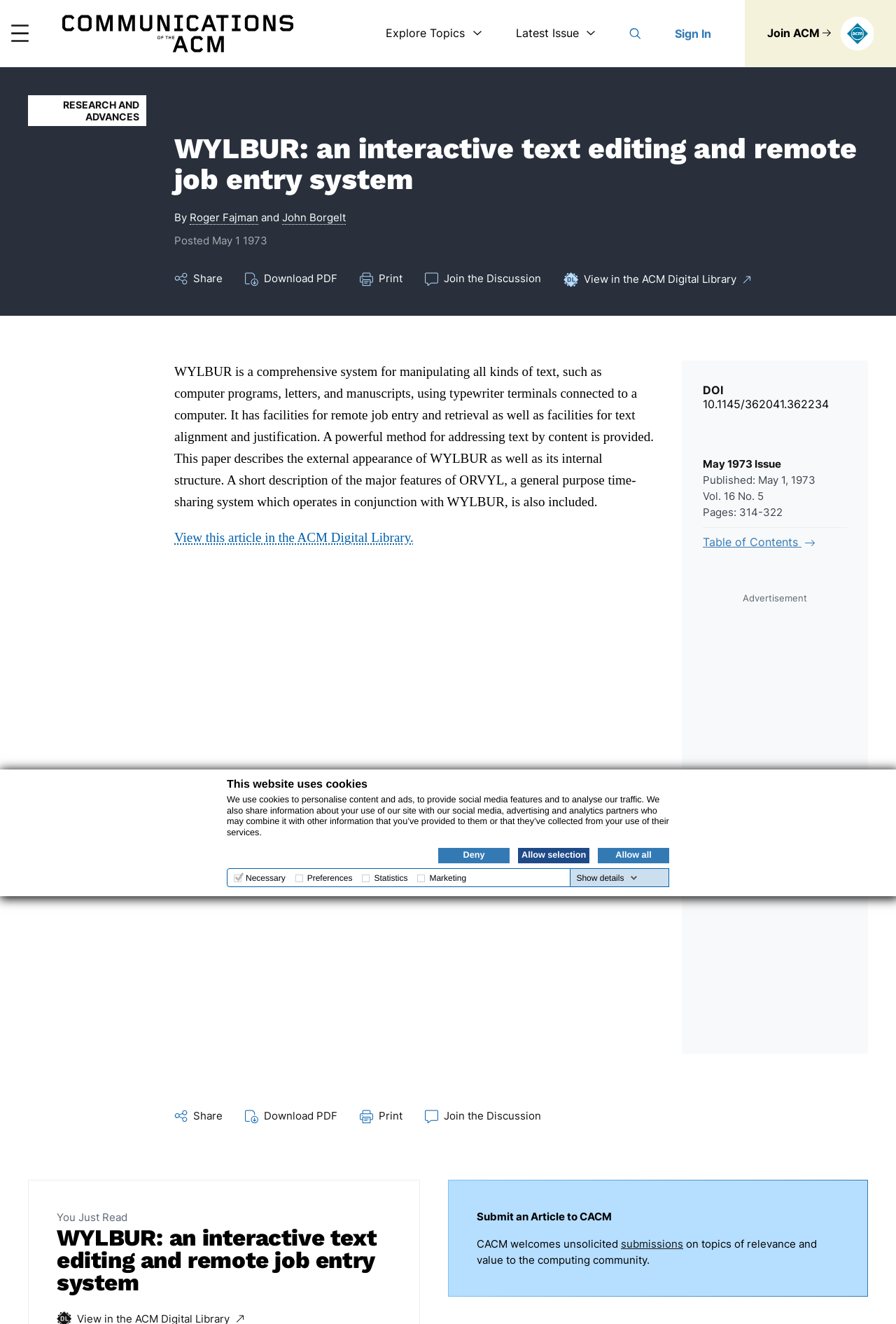Please find the bounding box for the following UI element description. Provide the coordinates in (top-left x, top-left y, bottom-right x, bottom-right y) format, with values between 0 and 1: parent_node: Explore Topics aria-label="Main Menu"

[0.012, 0.019, 0.032, 0.032]